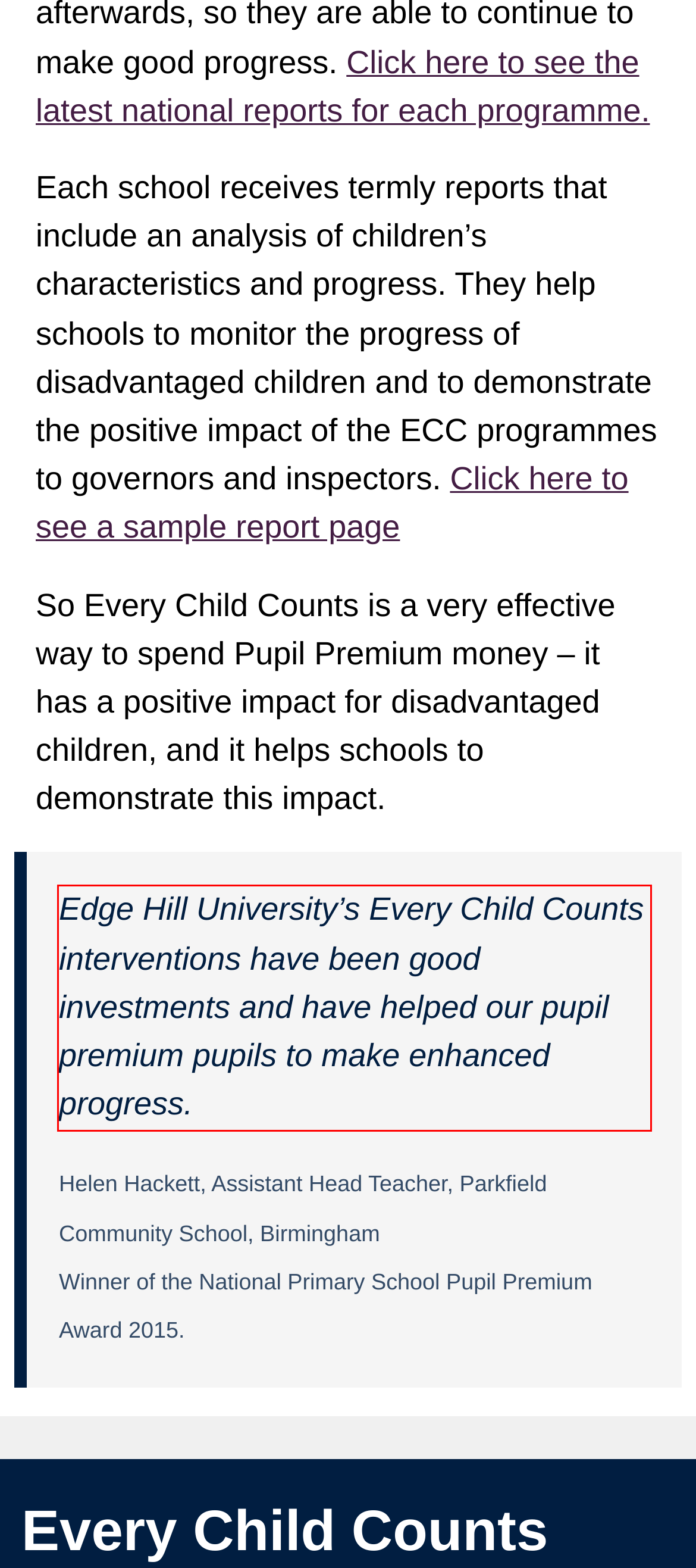Please examine the webpage screenshot and extract the text within the red bounding box using OCR.

Edge Hill University’s Every Child Counts interventions have been good investments and have helped our pupil premium pupils to make enhanced progress.